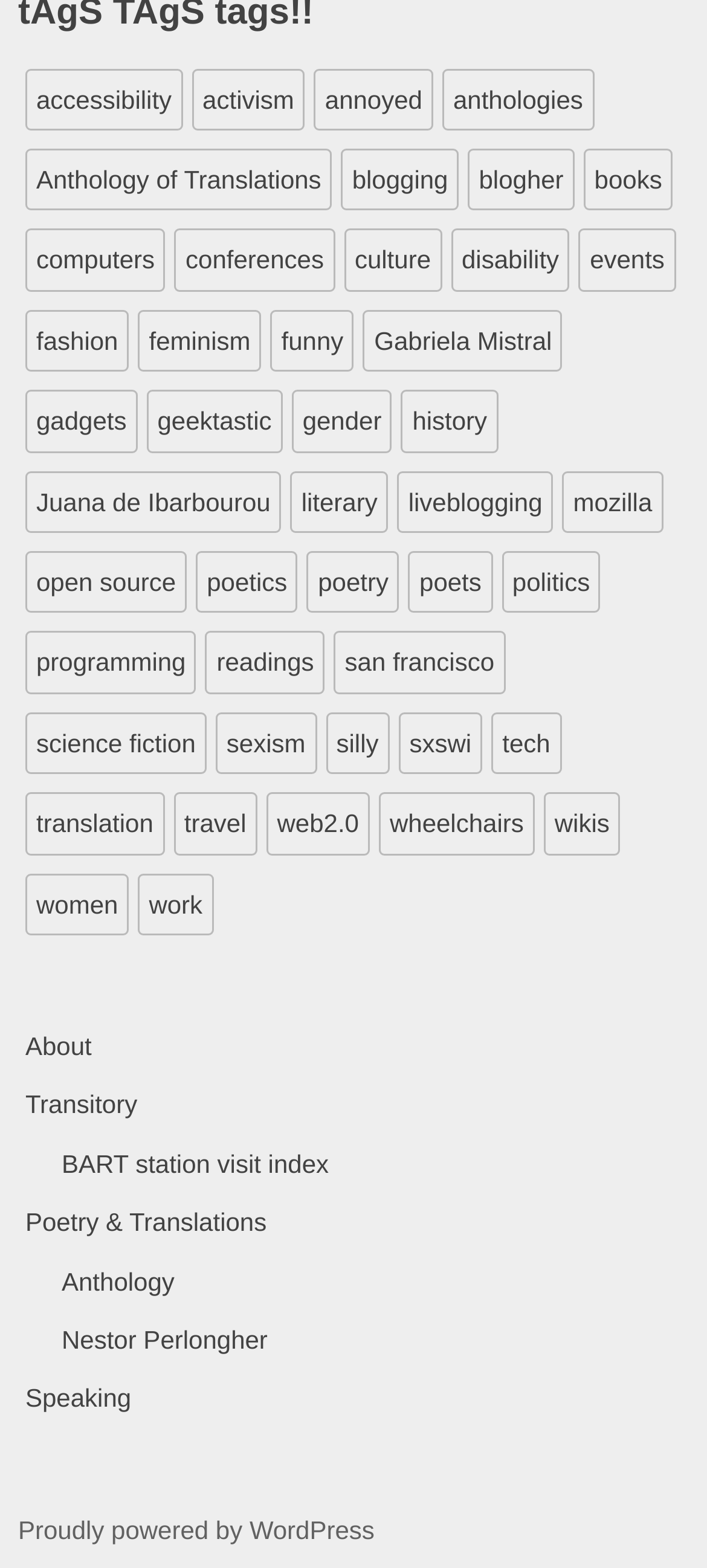Answer the question below with a single word or a brief phrase: 
How many links are there in the navigation menu?

25